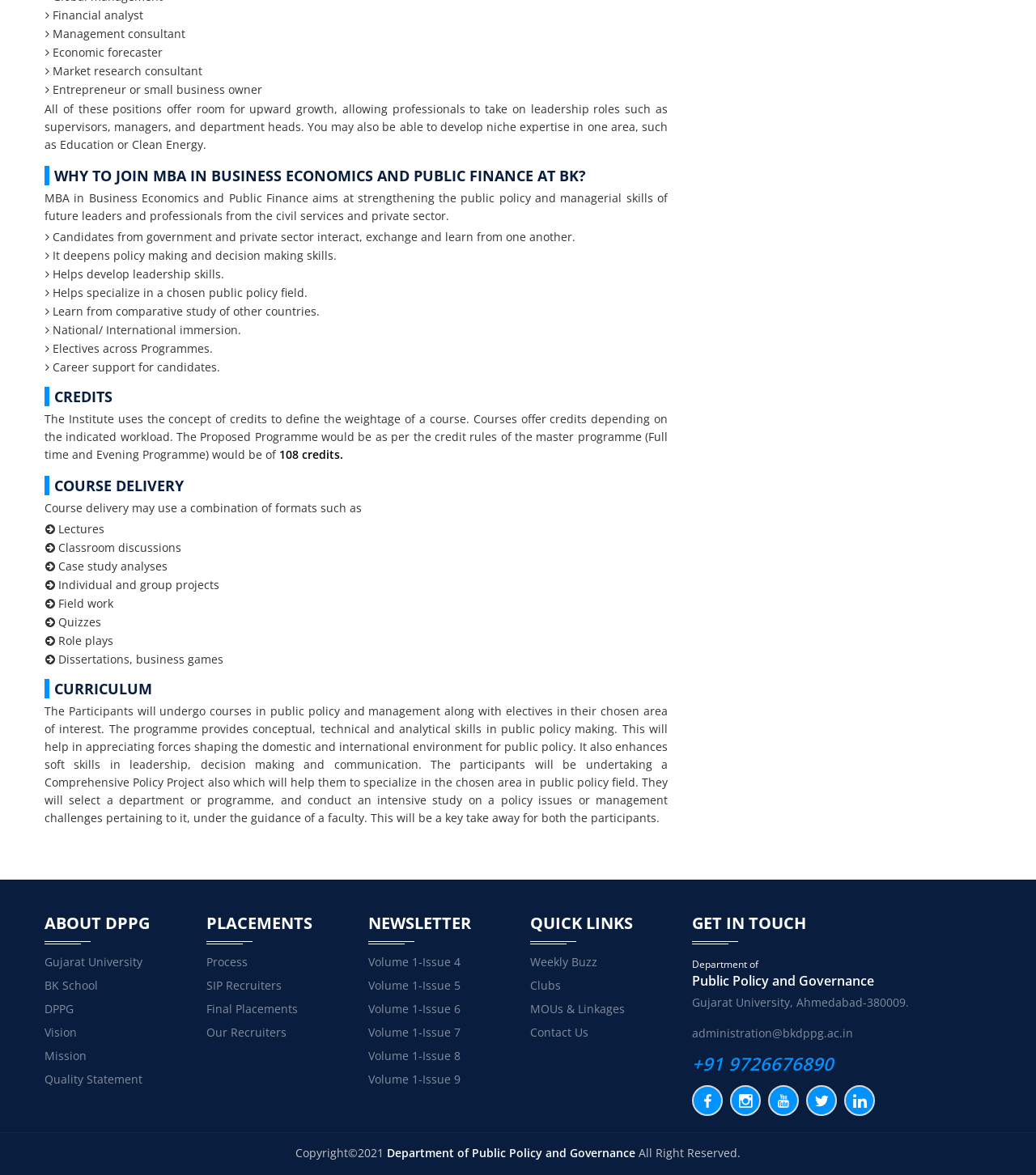Using the webpage screenshot, find the UI element described by MOUs & Linkages. Provide the bounding box coordinates in the format (top-left x, top-left y, bottom-right x, bottom-right y), ensuring all values are floating point numbers between 0 and 1.

[0.512, 0.852, 0.603, 0.865]